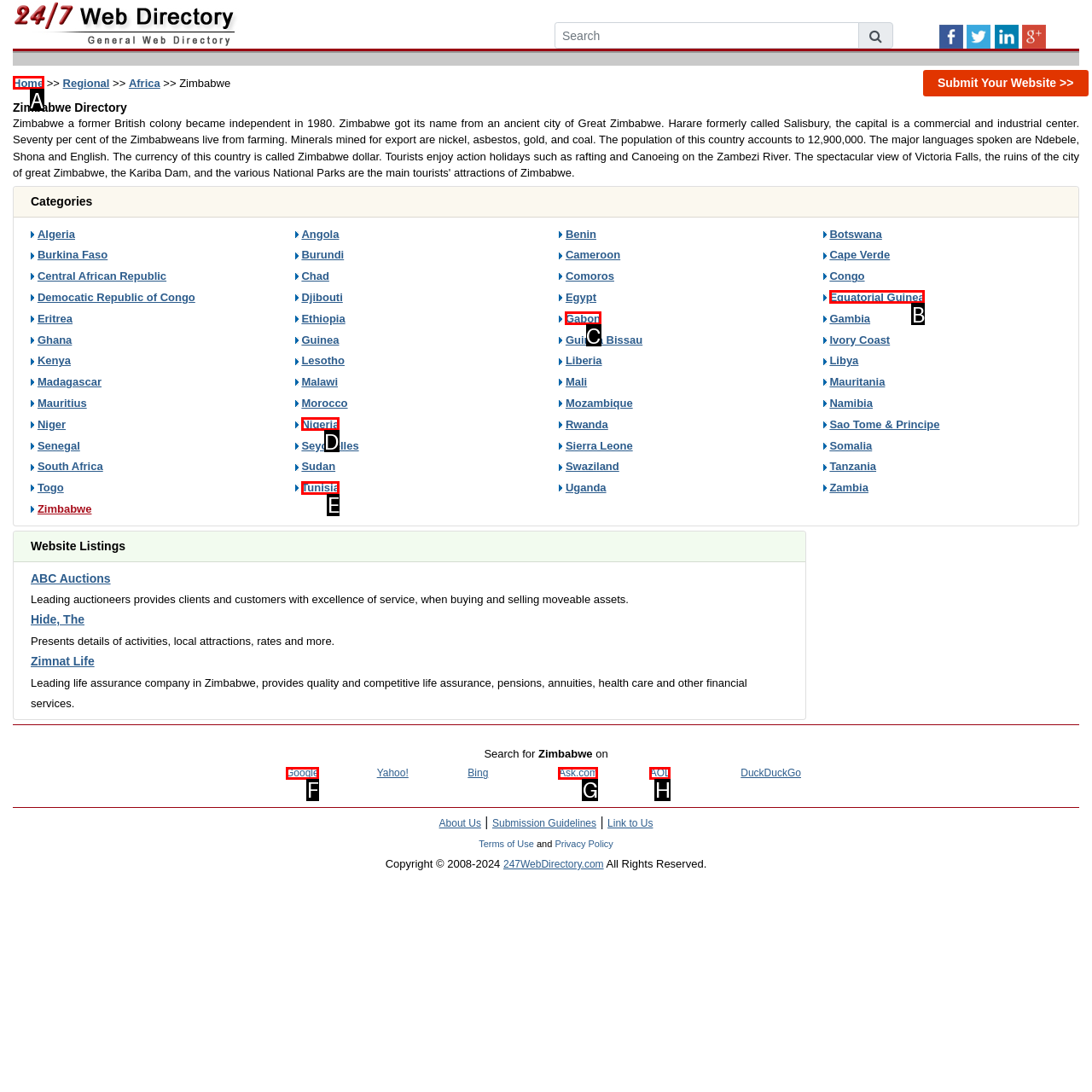Identify which lettered option completes the task: Go to Home page. Provide the letter of the correct choice.

A